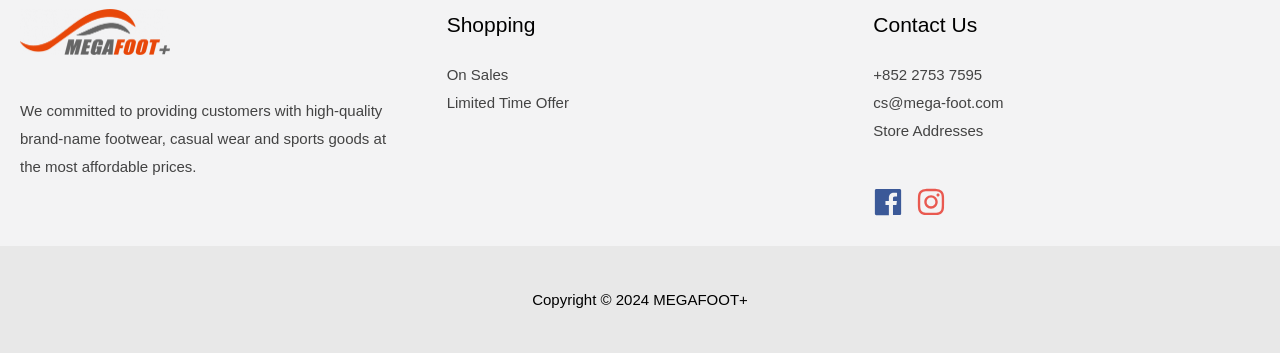What type of products does the company sell?
Give a single word or phrase as your answer by examining the image.

Footwear, casual wear, and sports goods